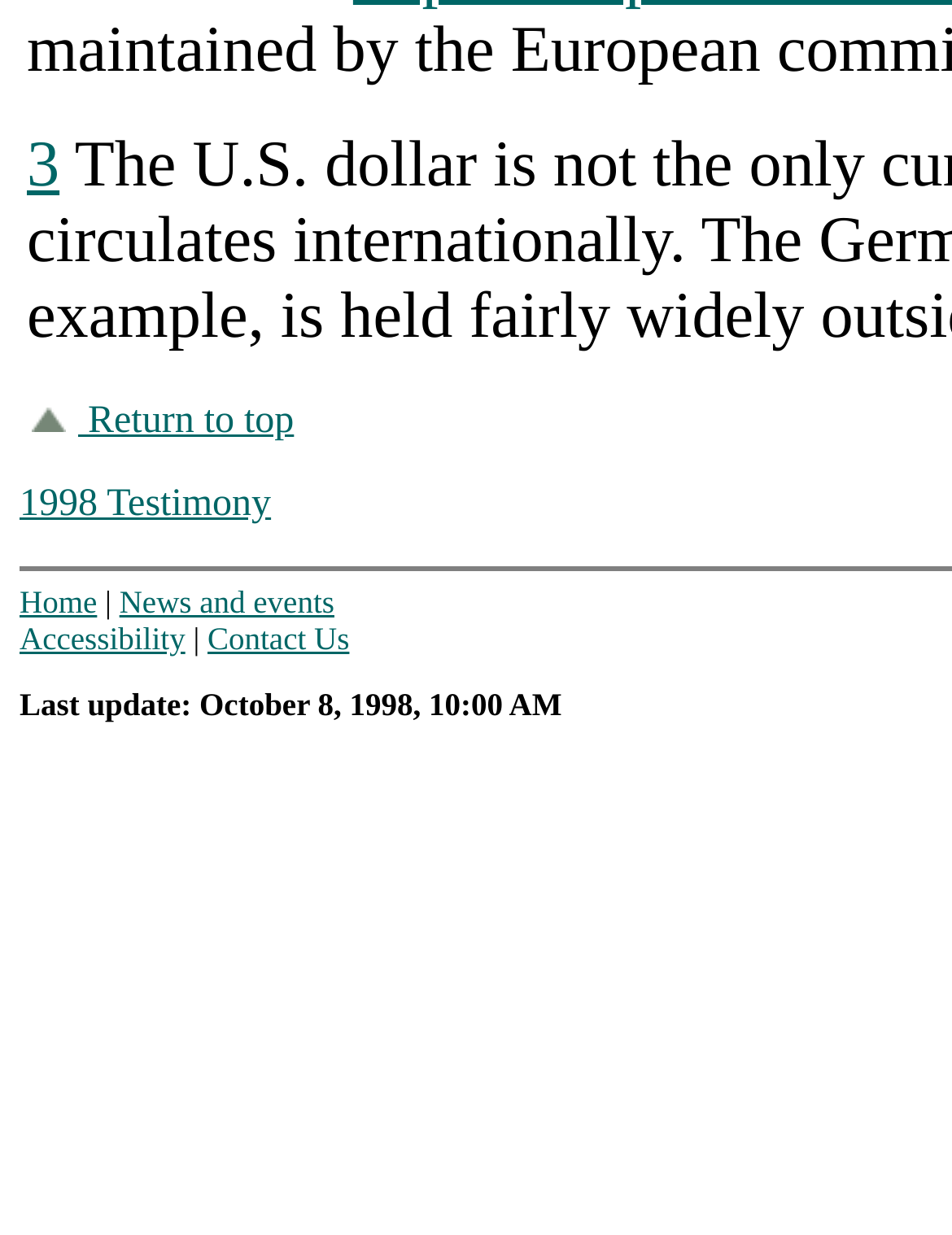Utilize the details in the image to give a detailed response to the question: What are the main sections on the webpage?

The webpage has a navigation section with links to different parts of the website, including 'Home', 'News and events', 'Accessibility', and 'Contact Us'. These links are likely to be the main sections of the website.